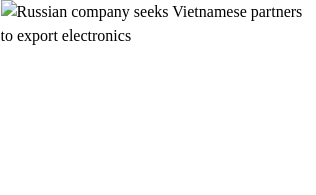What is the goal of the company's collaboration with Vietnamese partners?
Please give a detailed and elaborate answer to the question based on the image.

The caption emphasizes the company's eagerness to connect with potential Vietnamese partners to enhance business operations and expand their market reach, indicating that the primary goal of the collaboration is to improve business operations and increase market presence.